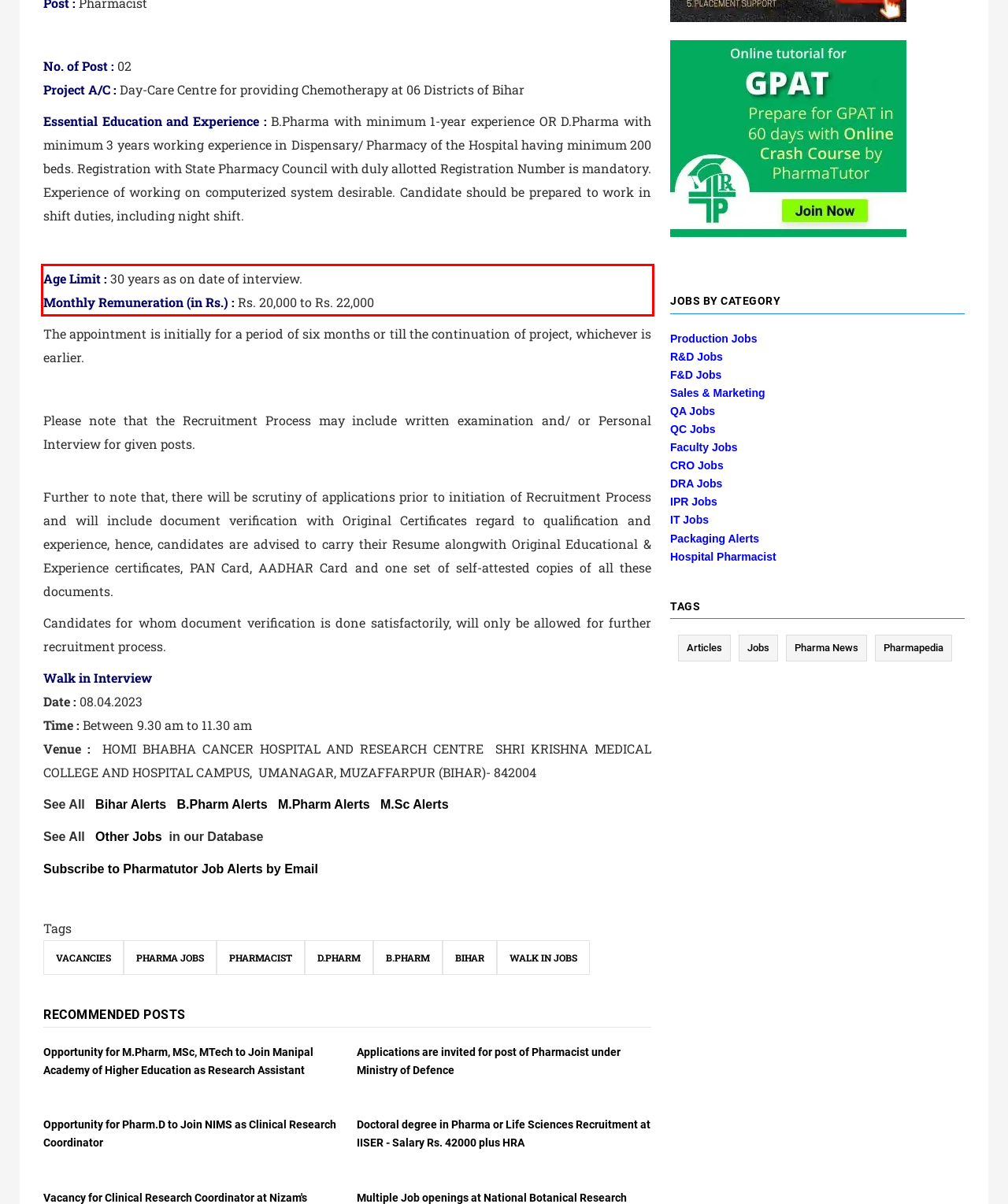You are given a screenshot showing a webpage with a red bounding box. Perform OCR to capture the text within the red bounding box.

Age Limit : 30 years as on date of interview. Monthly Remuneration (in Rs.) : Rs. 20,000 to Rs. 22,000